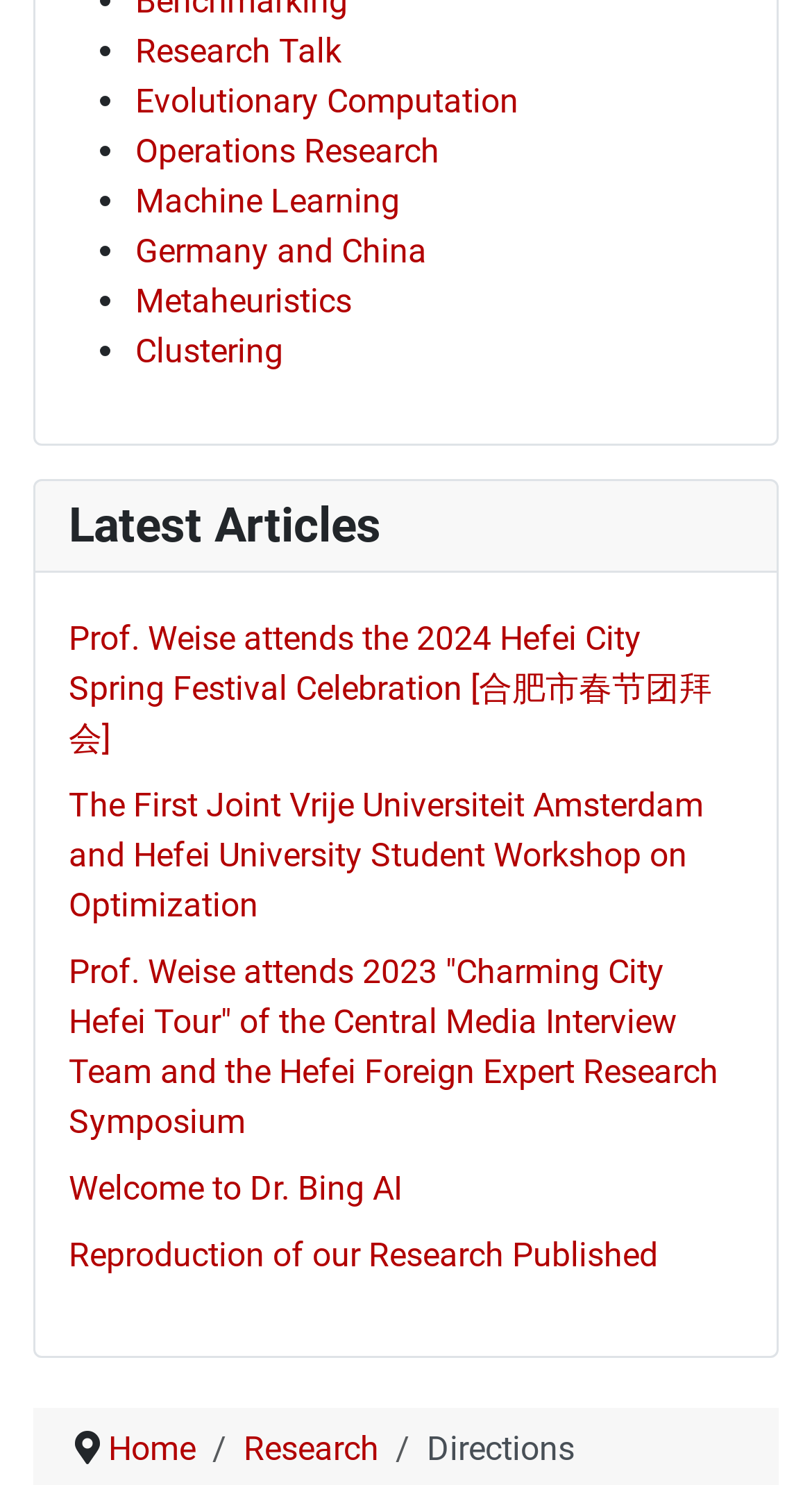Identify the bounding box coordinates of the region I need to click to complete this instruction: "Go to Home".

[0.133, 0.963, 0.241, 0.989]